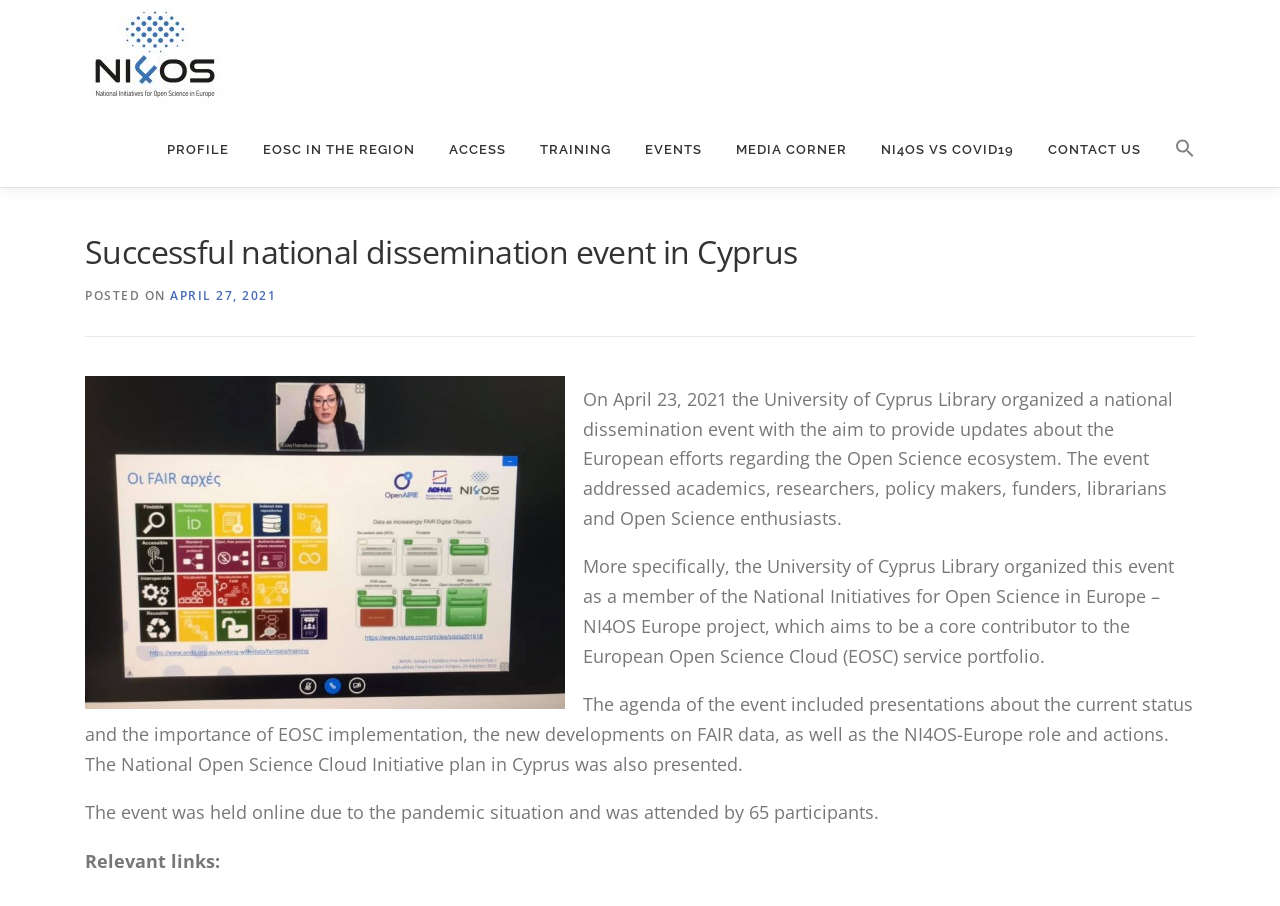Find and specify the bounding box coordinates that correspond to the clickable region for the instruction: "contact AER".

None